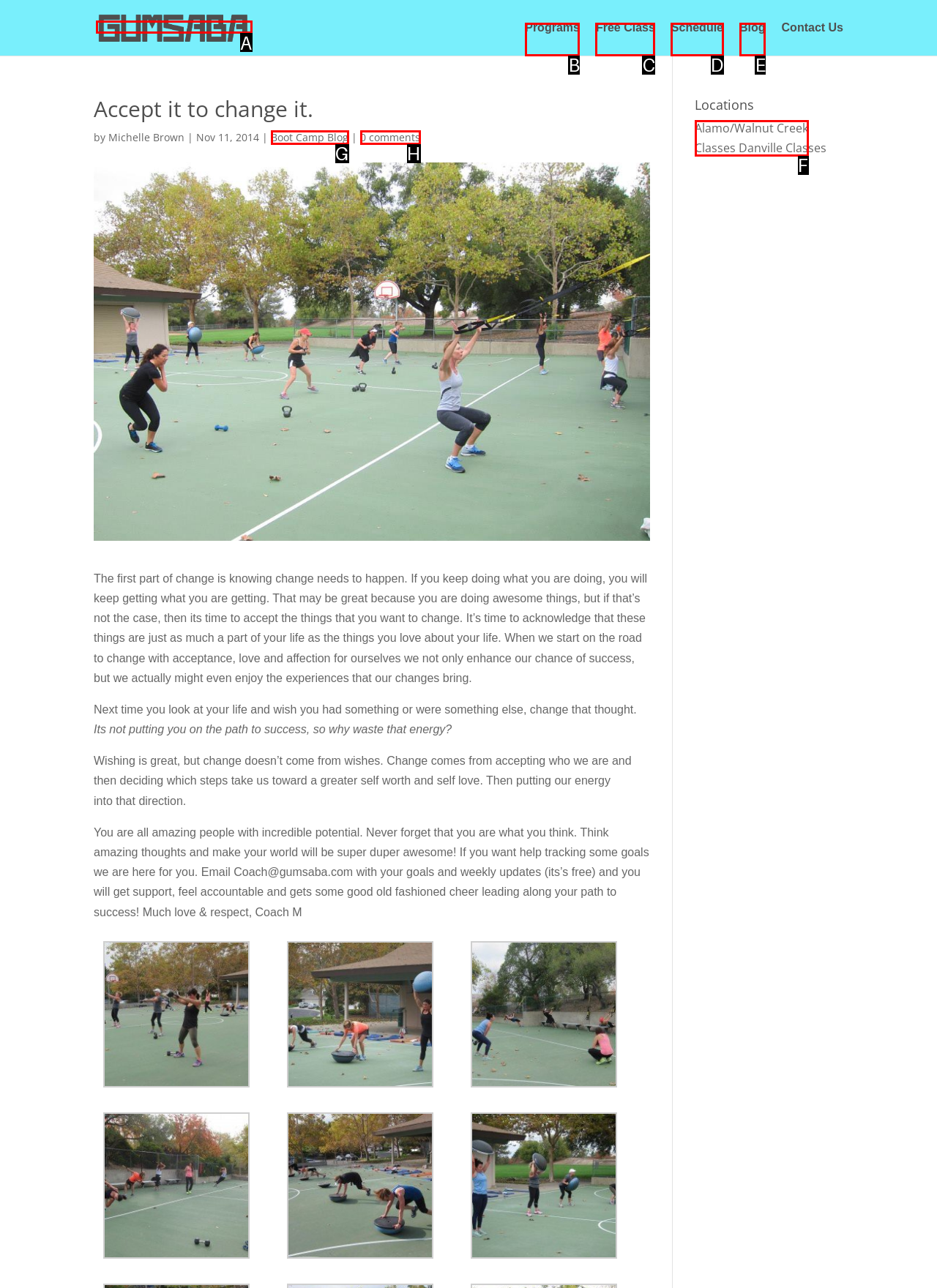Identify the correct UI element to click on to achieve the following task: Click on the Gumsaba link Respond with the corresponding letter from the given choices.

A